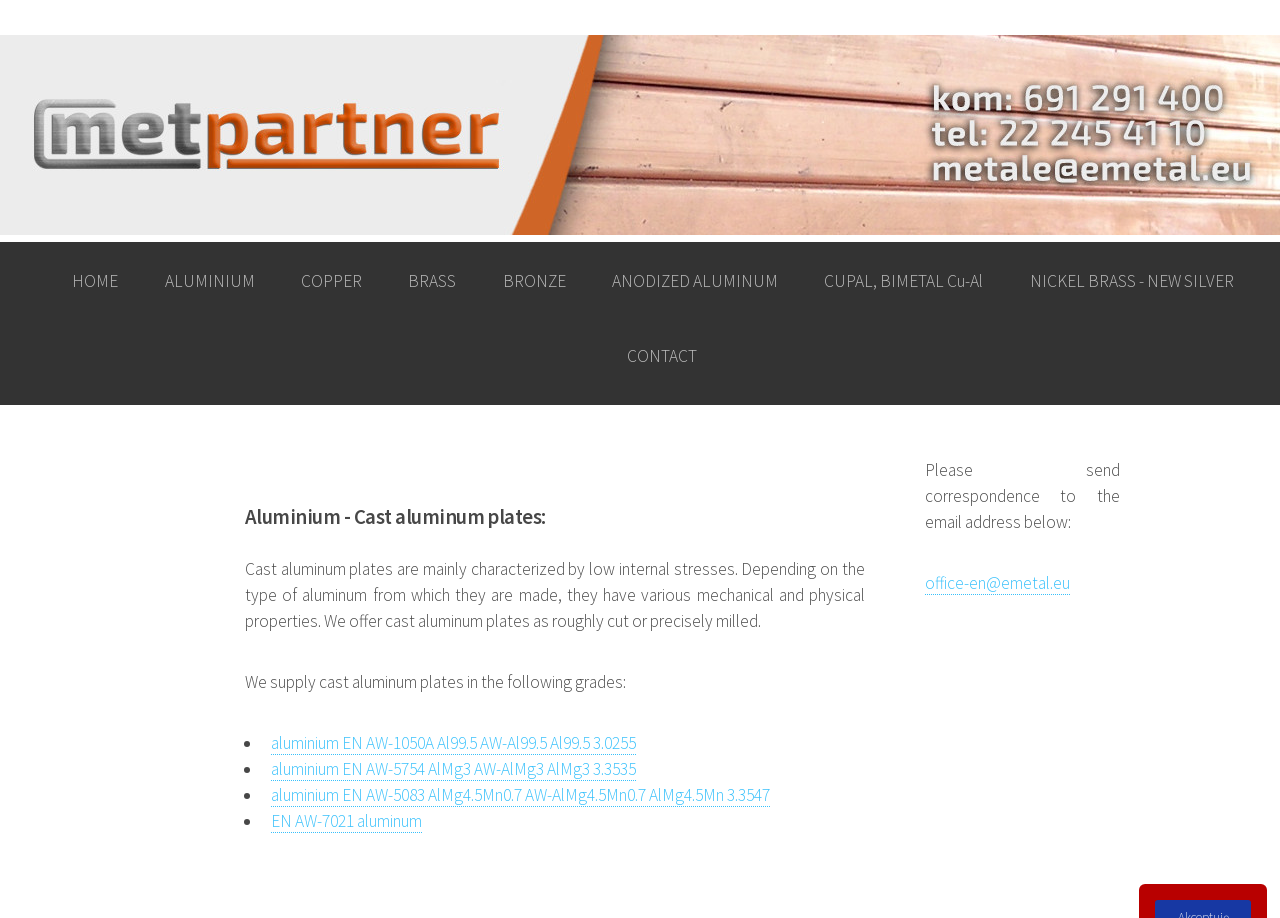Give a short answer using one word or phrase for the question:
How can cast aluminum plates be obtained?

roughly cut or precisely milled